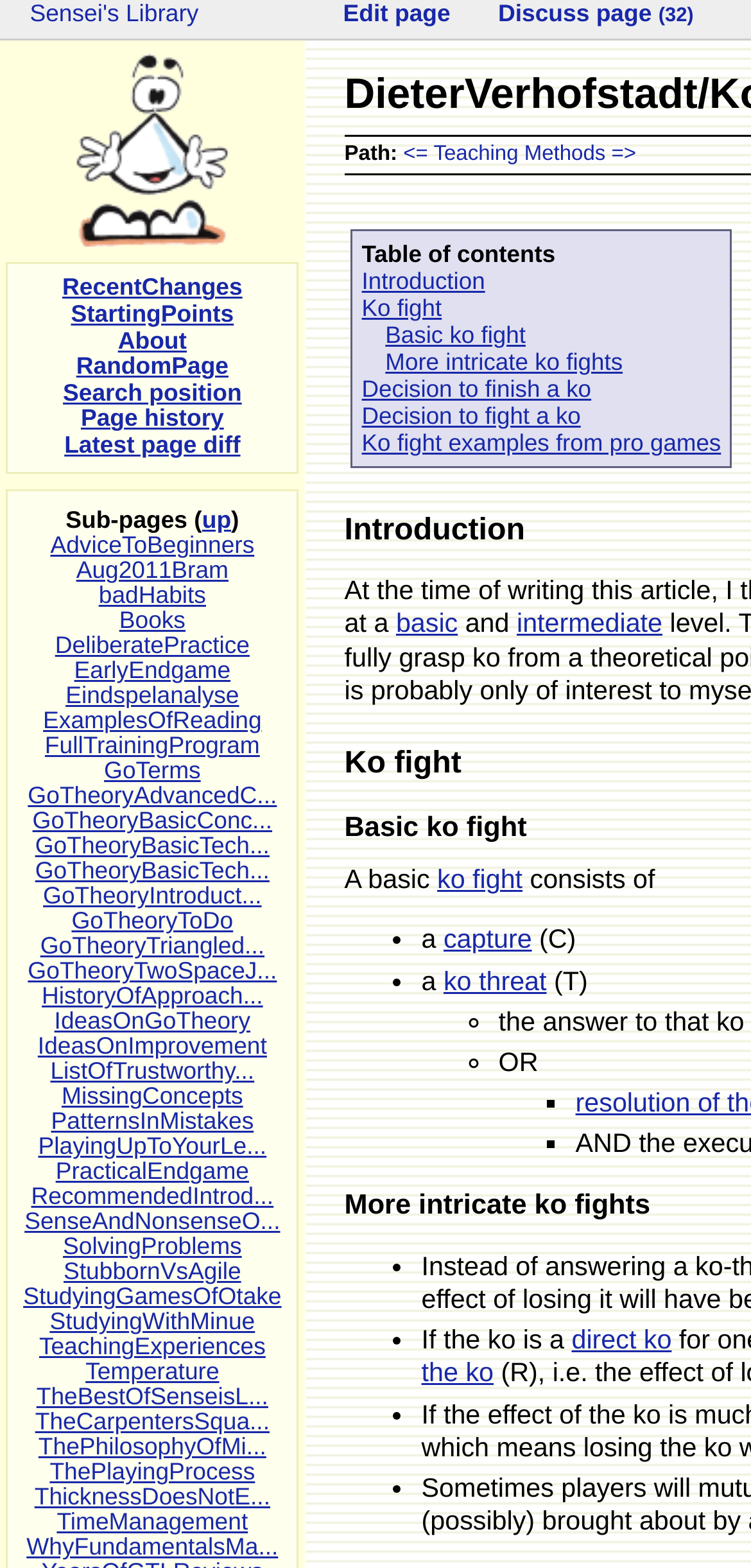Use one word or a short phrase to answer the question provided: 
What is the purpose of the links at the top of the page?

Navigation